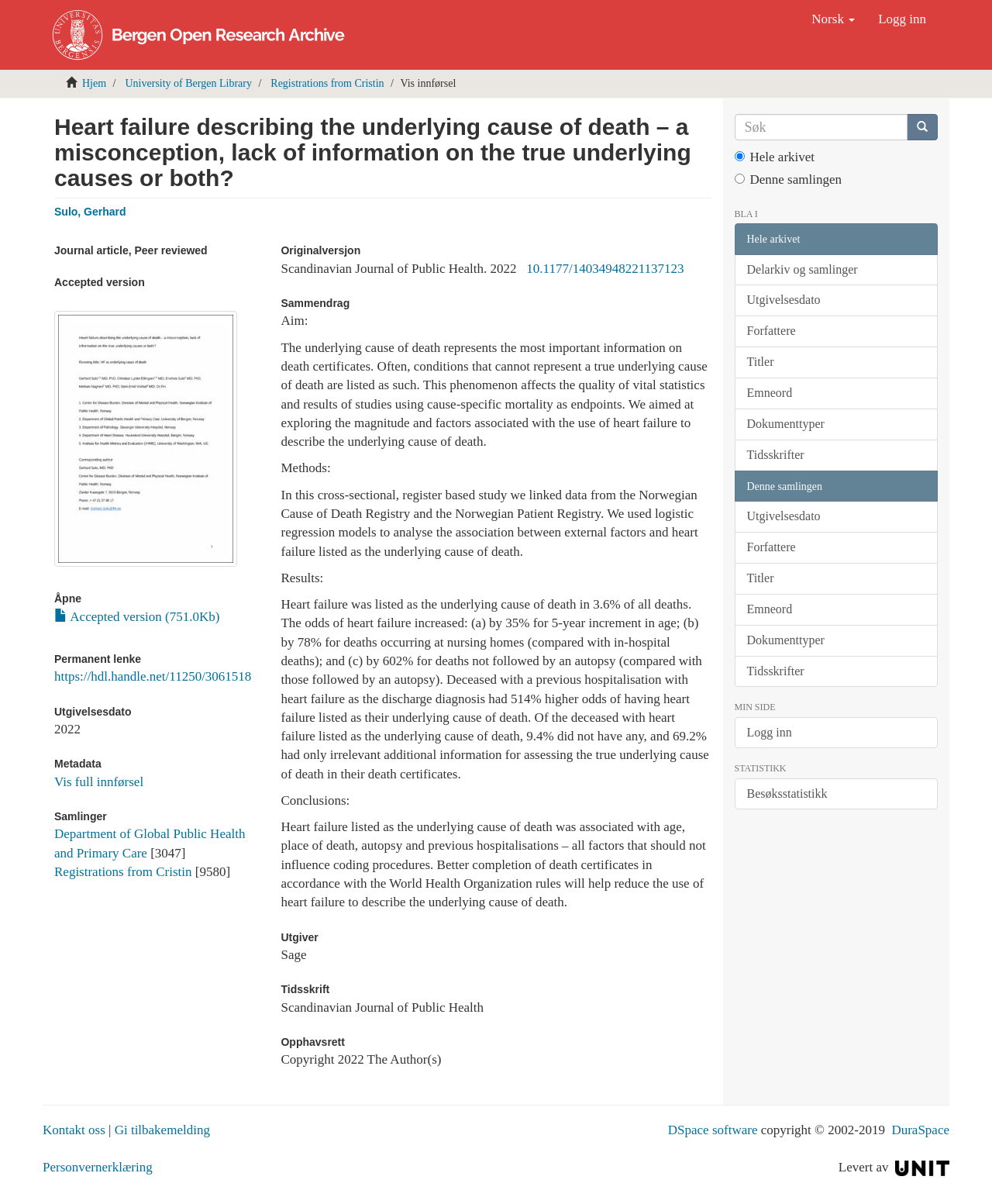Specify the bounding box coordinates of the area that needs to be clicked to achieve the following instruction: "View full metadata".

[0.055, 0.643, 0.145, 0.655]